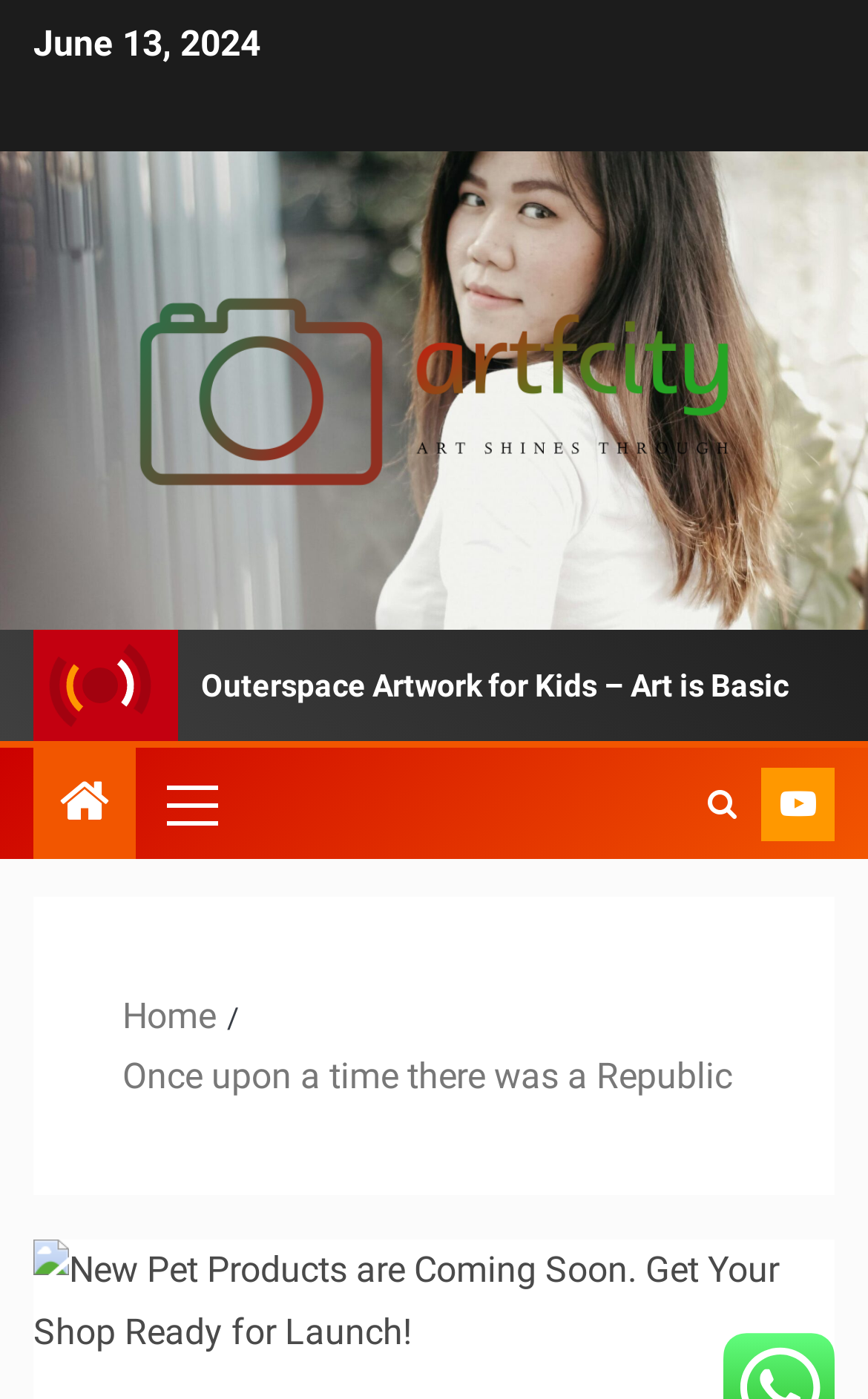Give a concise answer using one word or a phrase to the following question:
What is the first link in the breadcrumbs?

Home